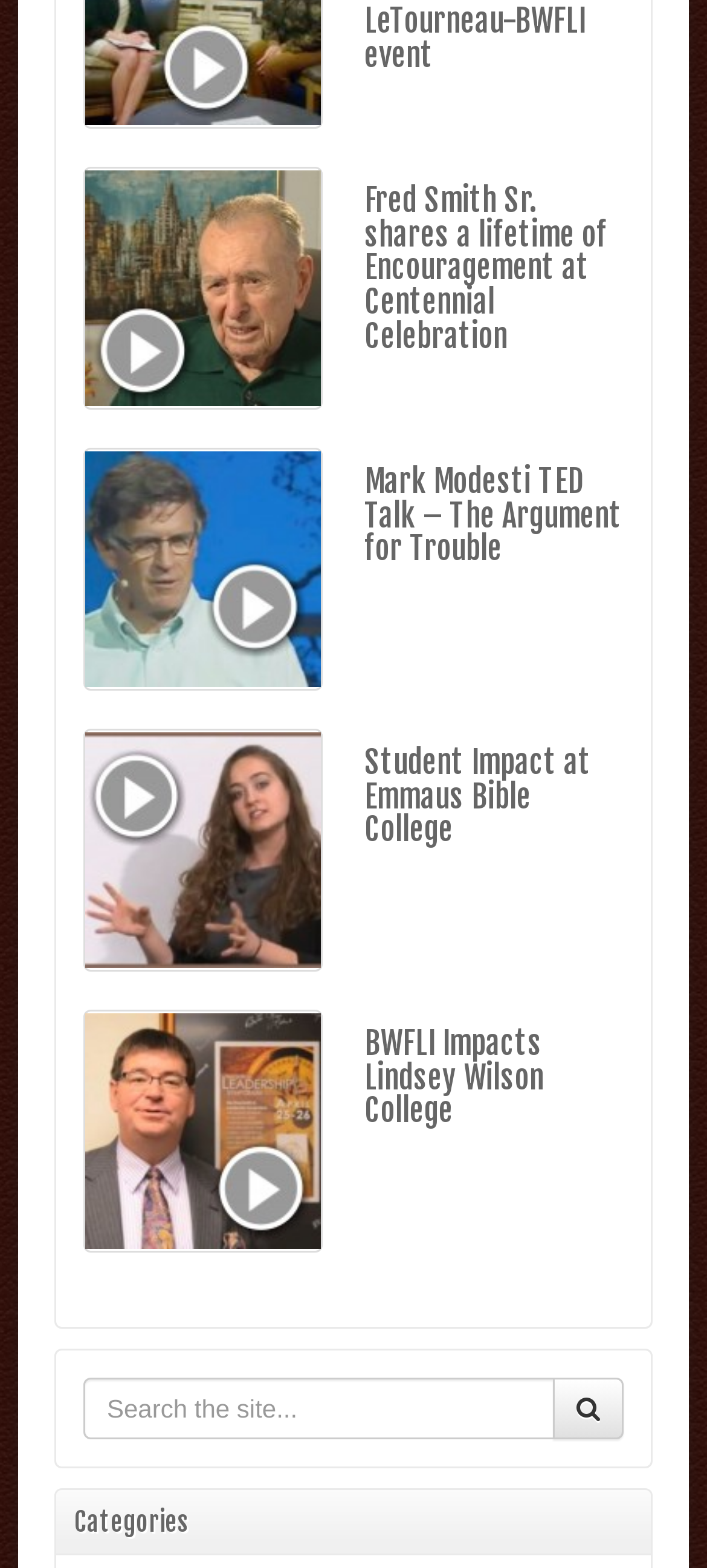How many links are there in the main section? Based on the screenshot, please respond with a single word or phrase.

4